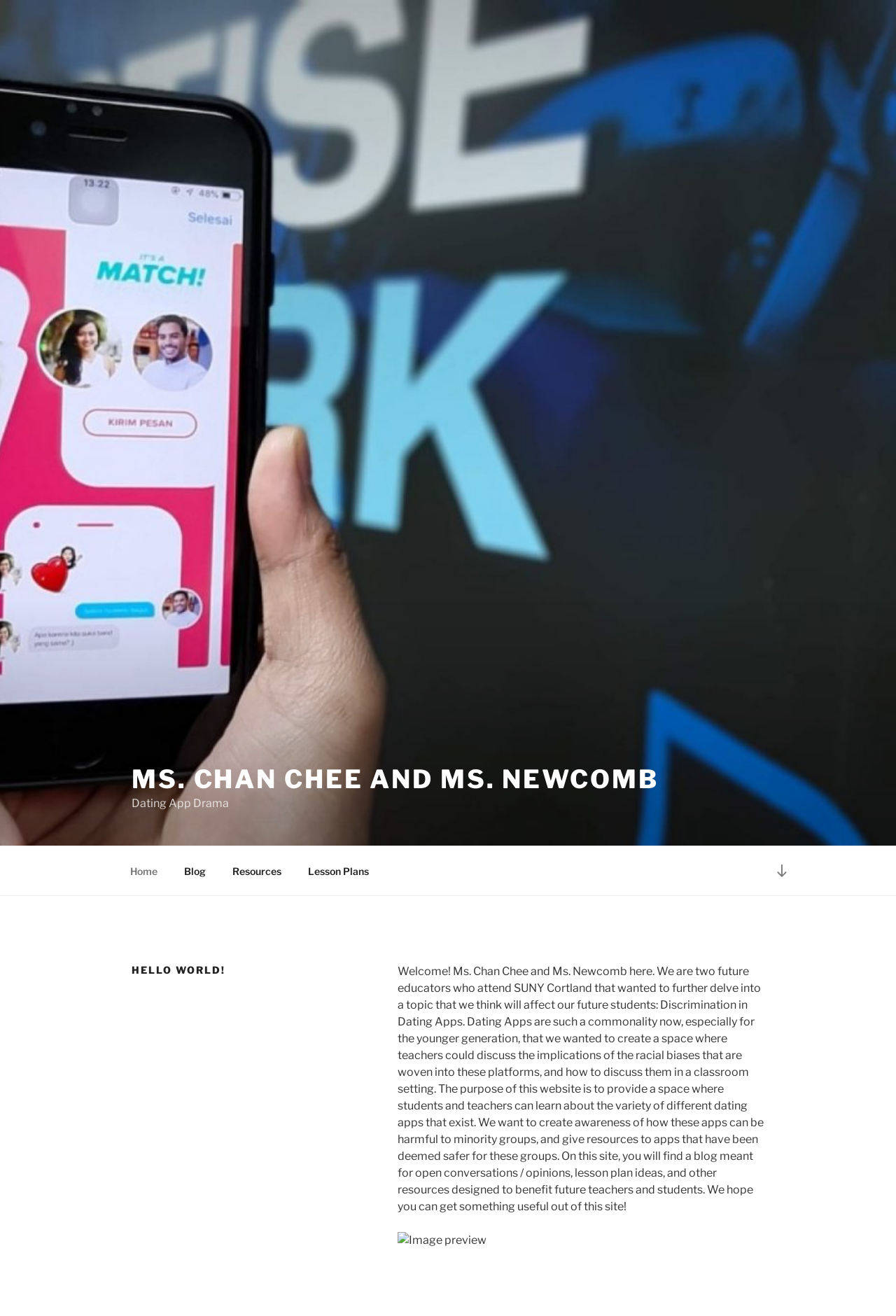Summarize the webpage with intricate details.

The webpage is about Ms. Chan Chee and Ms. Newcomb's project on dating app drama, specifically focusing on discrimination in dating apps and its implications on future students. 

At the top of the page, there is a heading "MS. CHAN CHEE AND MS. NEWCOMB" with a link to the same title, followed by a static text "Dating App Drama". Below this, there is a top menu navigation bar with five links: "Home", "Blog", "Resources", "Lesson Plans", and "Scroll down to content". 

The main content of the page is an article that starts with a header "HELLO WORLD!" followed by a lengthy static text that introduces the purpose of the website. The text explains that the website aims to provide a space for teachers and students to learn about different dating apps, discuss the racial biases in these platforms, and access resources for safer apps. The text also mentions that the website features a blog for open conversations, lesson plan ideas, and other resources for future teachers and students.

Below the introductory text, there is an image preview figure.